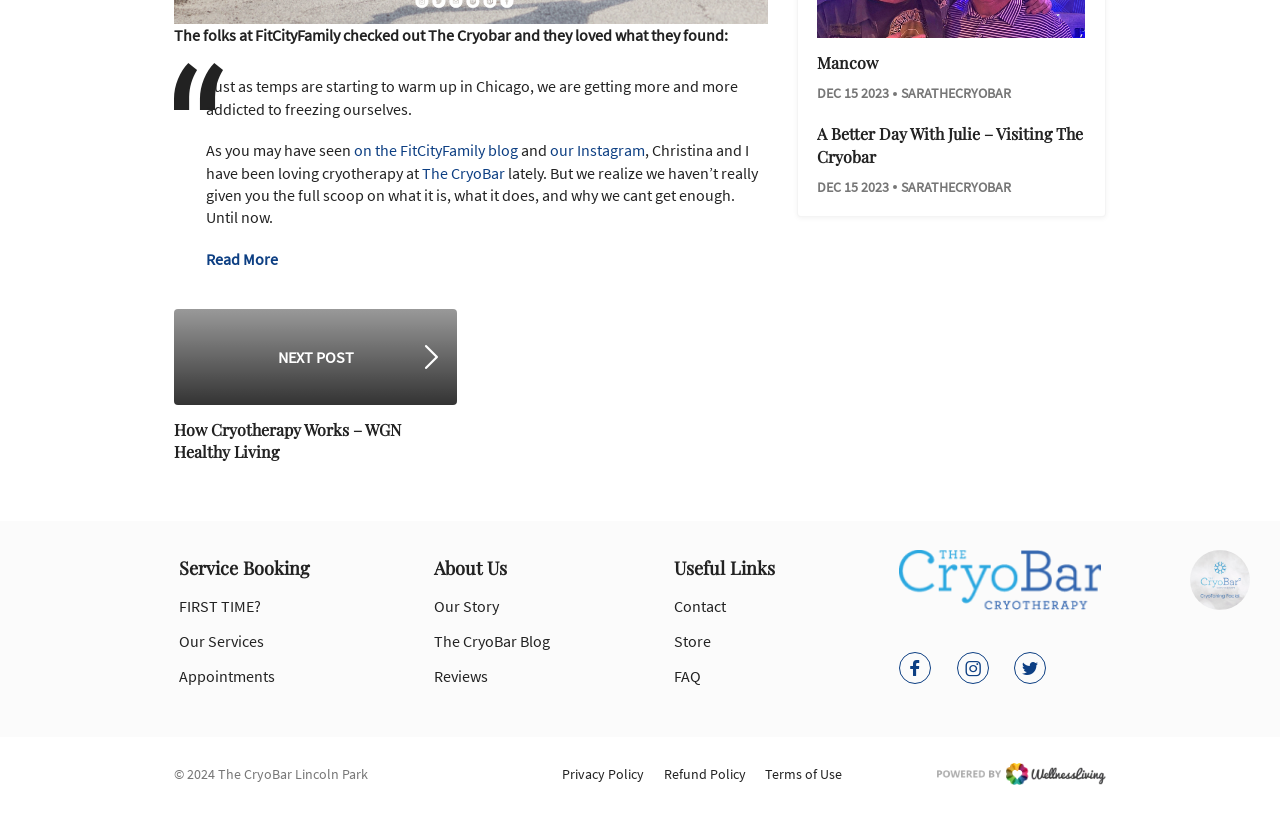Given the following UI element description: "The CryoBar", find the bounding box coordinates in the webpage screenshot.

[0.412, 0.435, 0.494, 0.465]